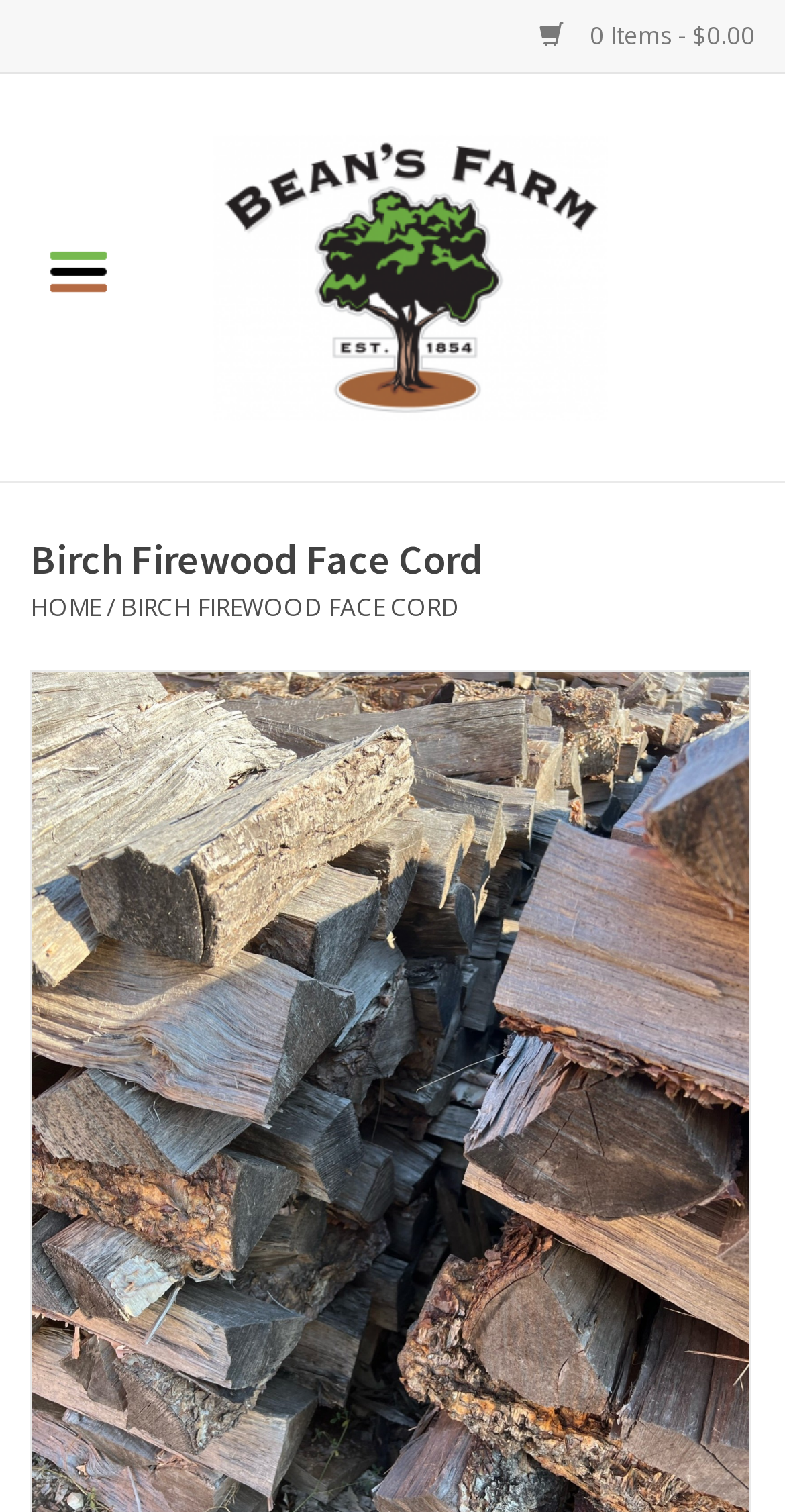Identify the bounding box coordinates of the clickable section necessary to follow the following instruction: "Open menu". The coordinates should be presented as four float numbers from 0 to 1, i.e., [left, top, right, bottom].

[0.0, 0.151, 0.2, 0.205]